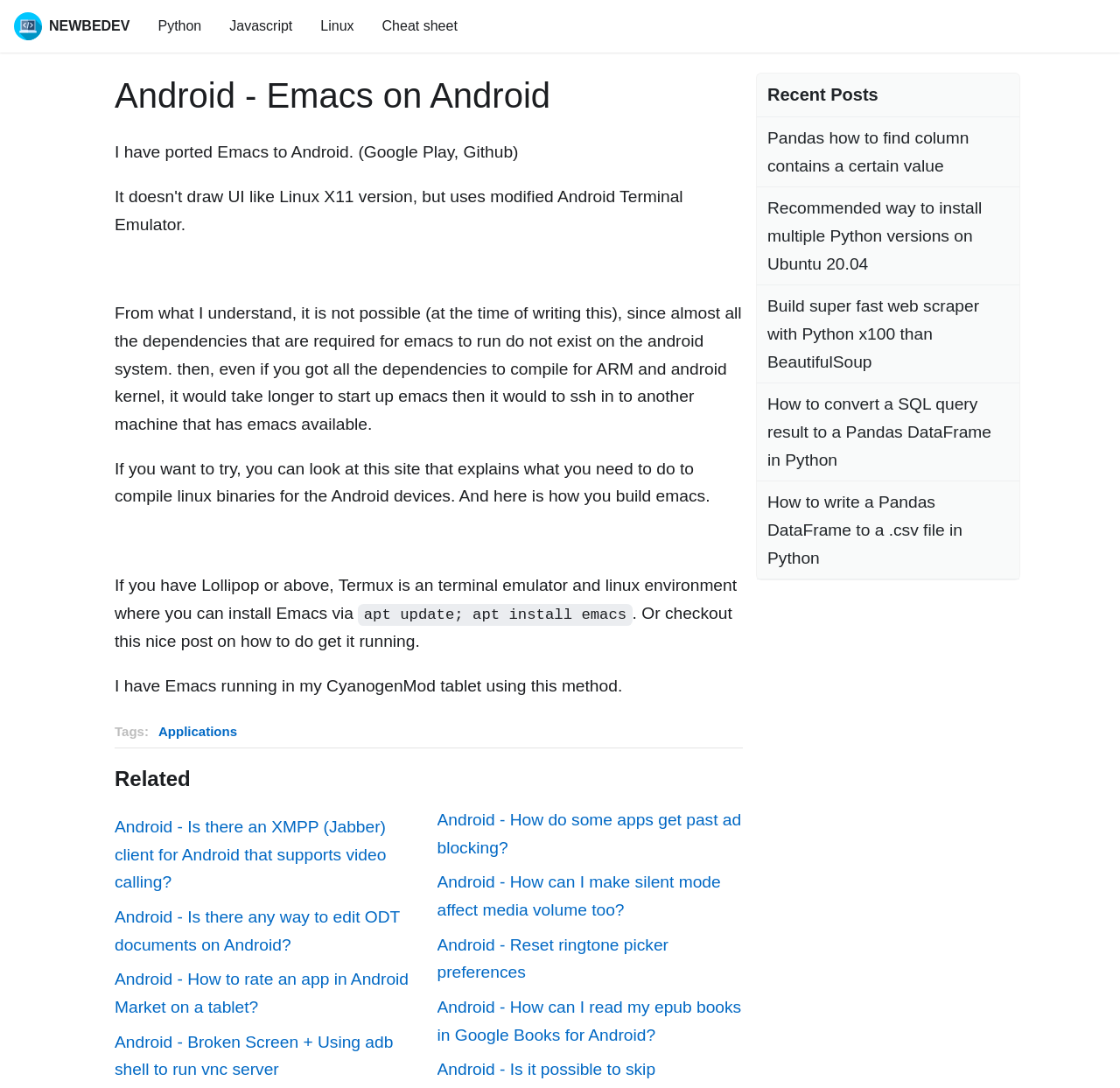What is the author's achievement?
Please provide a single word or phrase answer based on the image.

Ported Emacs to Android